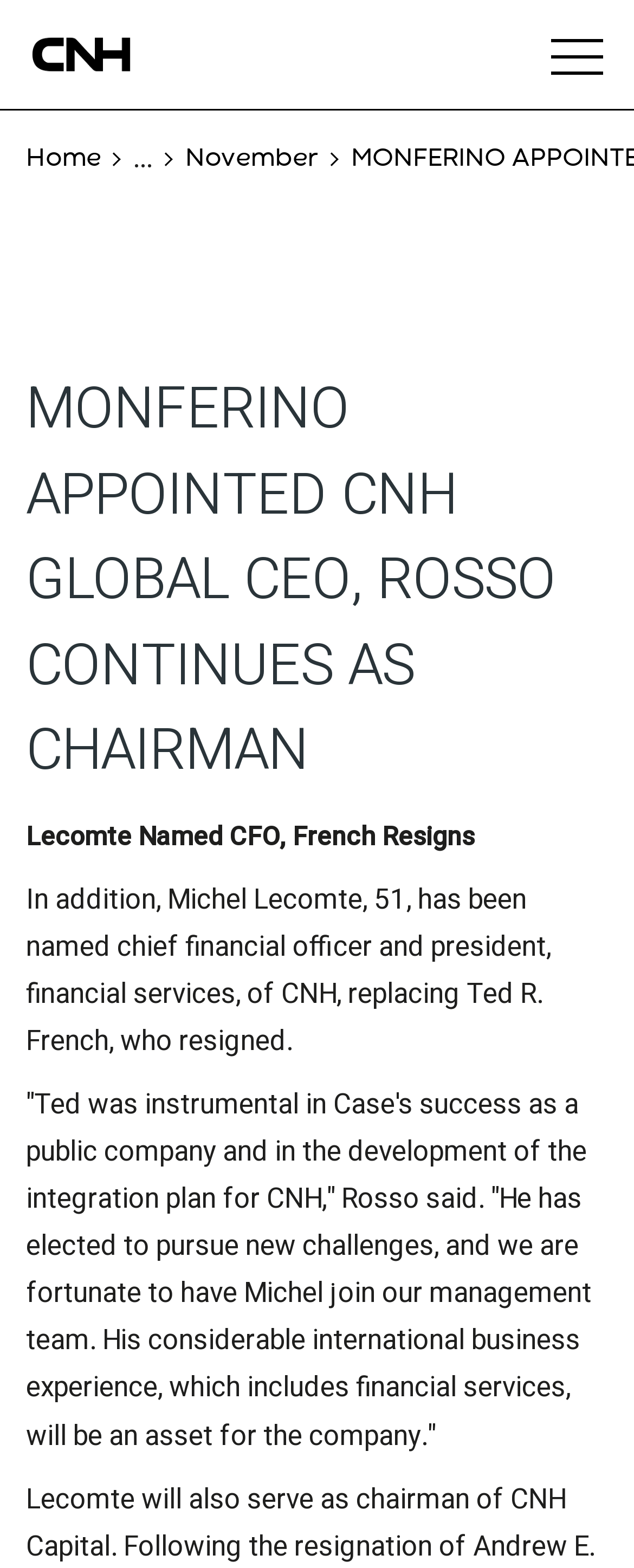Determine the bounding box for the described UI element: "November".

[0.292, 0.09, 0.503, 0.113]